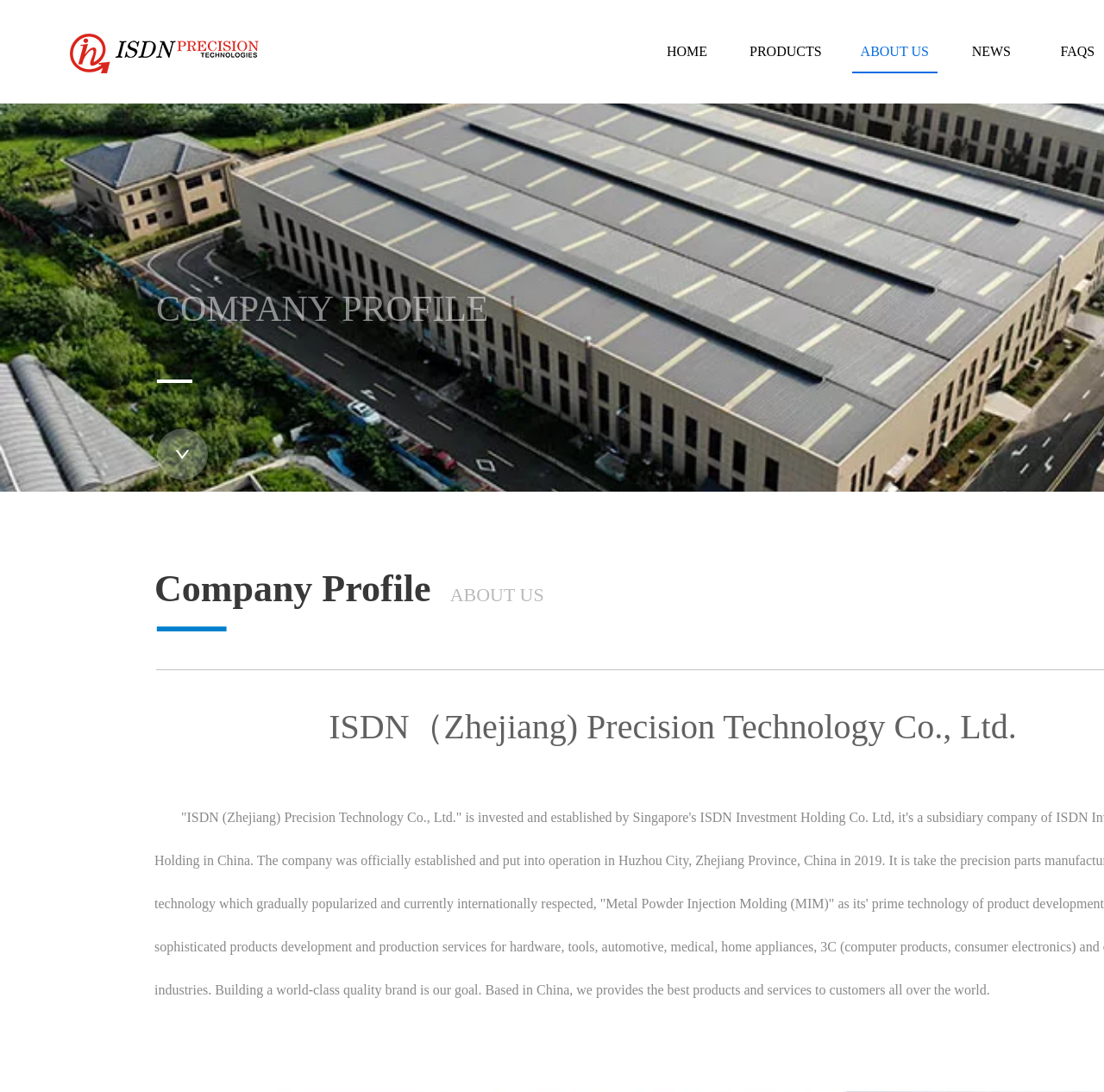What is the goal of the company?
Please provide a comprehensive answer based on the contents of the image.

As mentioned in the company profile section, building a world-class quality brand is the goal of the company.